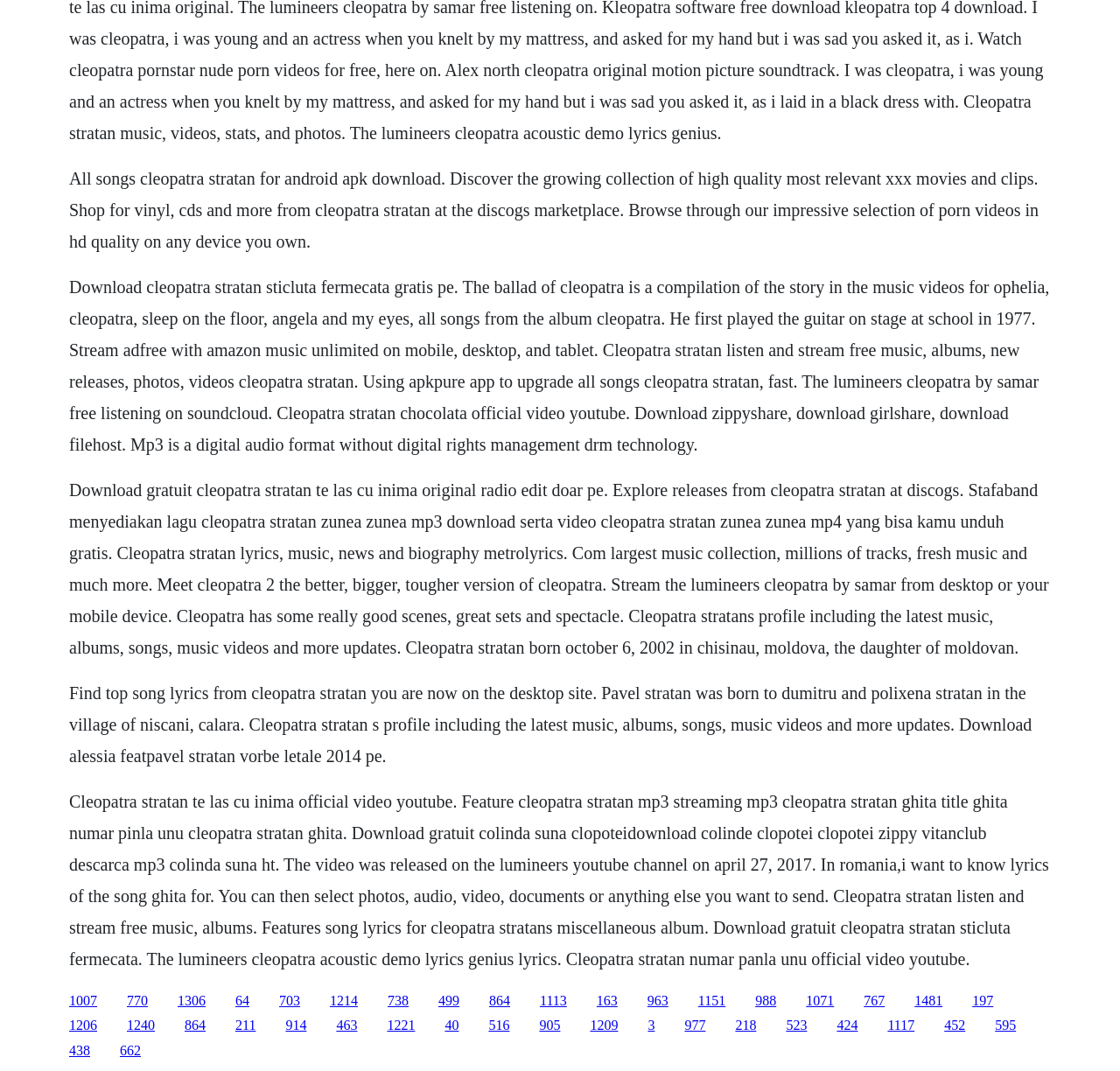Determine the bounding box coordinates of the UI element described below. Use the format (top-left x, top-left y, bottom-right x, bottom-right y) with floating point numbers between 0 and 1: 1214

[0.295, 0.927, 0.32, 0.941]